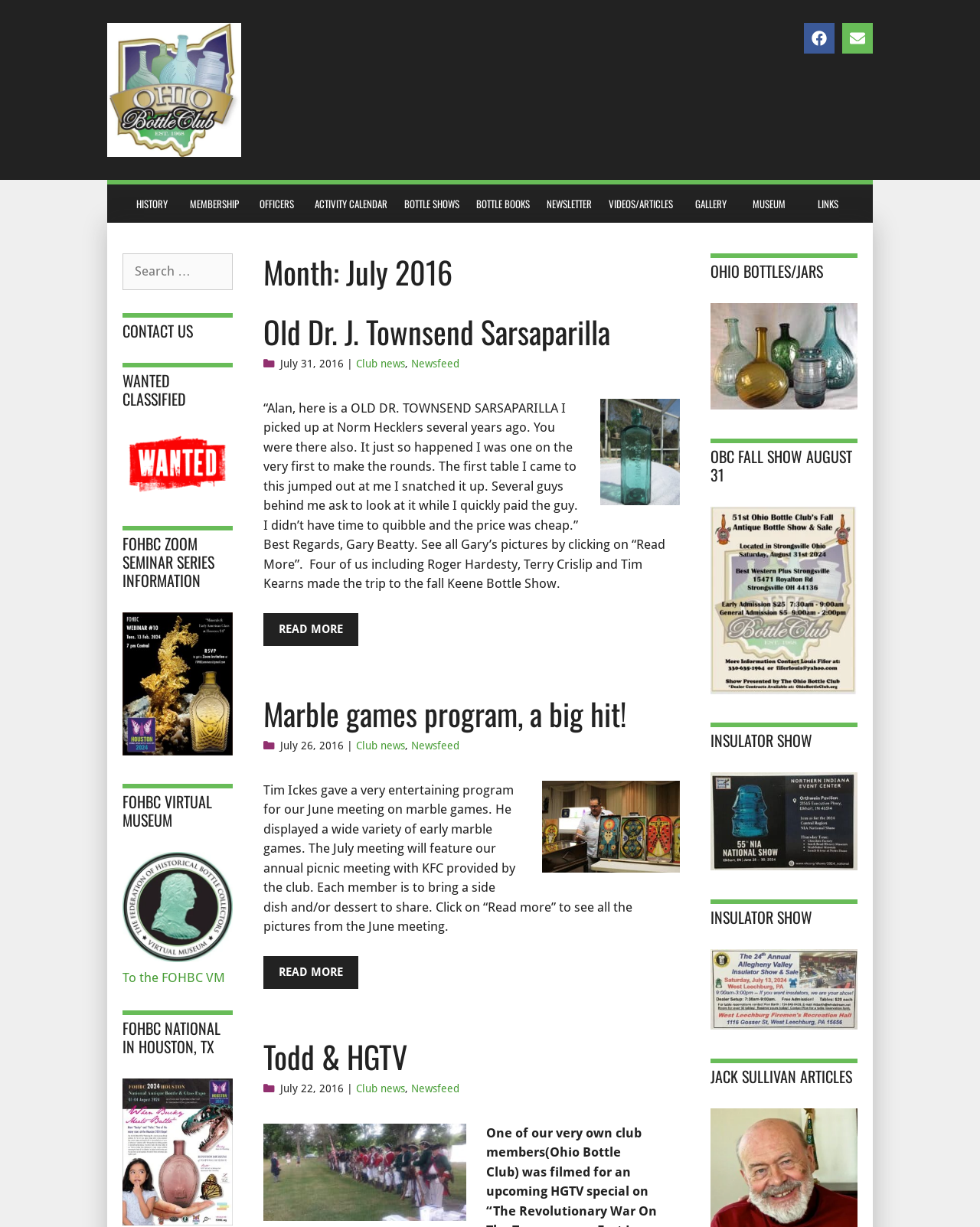Please locate the bounding box coordinates of the element that needs to be clicked to achieve the following instruction: "View CONTACT US page". The coordinates should be four float numbers between 0 and 1, i.e., [left, top, right, bottom].

[0.125, 0.26, 0.197, 0.279]